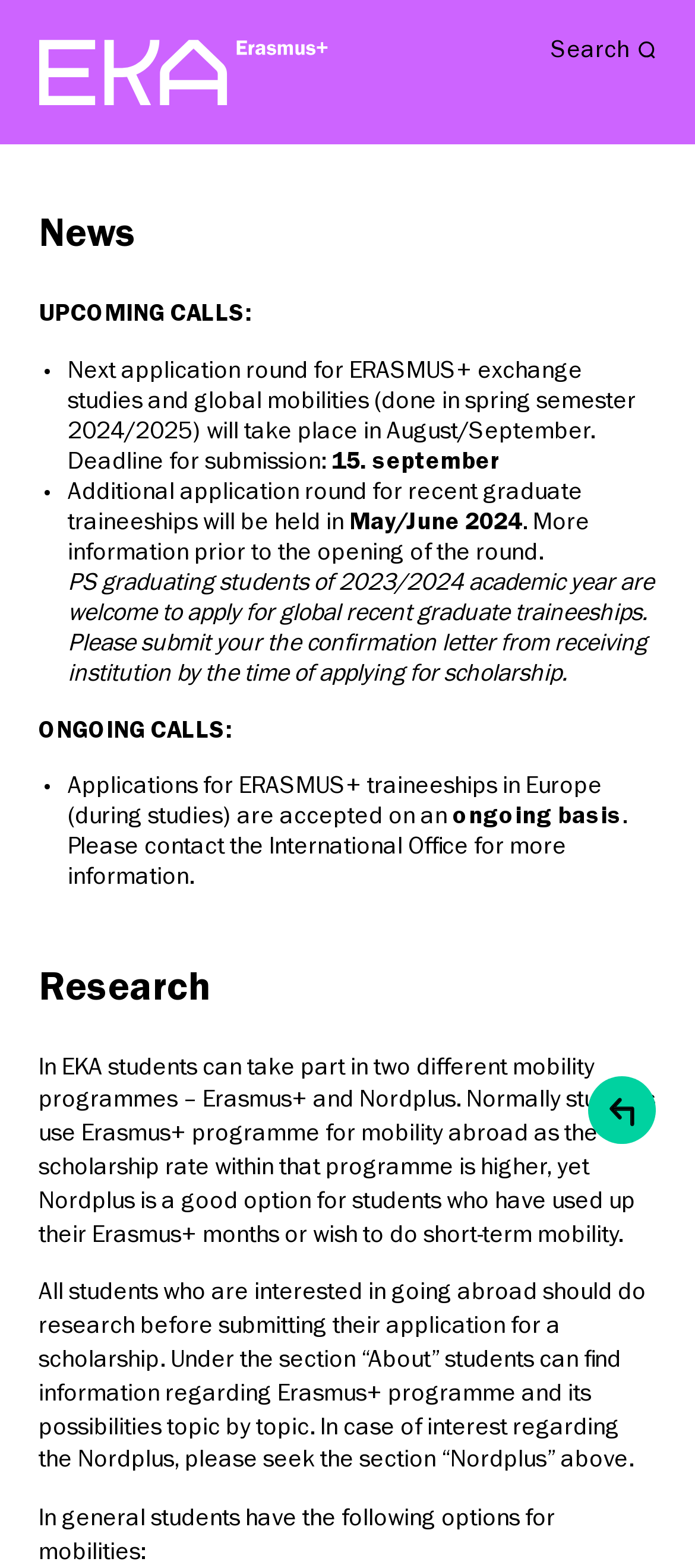Using the provided element description, identify the bounding box coordinates as (top-left x, top-left y, bottom-right x, bottom-right y). Ensure all values are between 0 and 1. Description: .eka-logo_svg__st0{fill:#fff}

[0.056, 0.025, 0.471, 0.067]